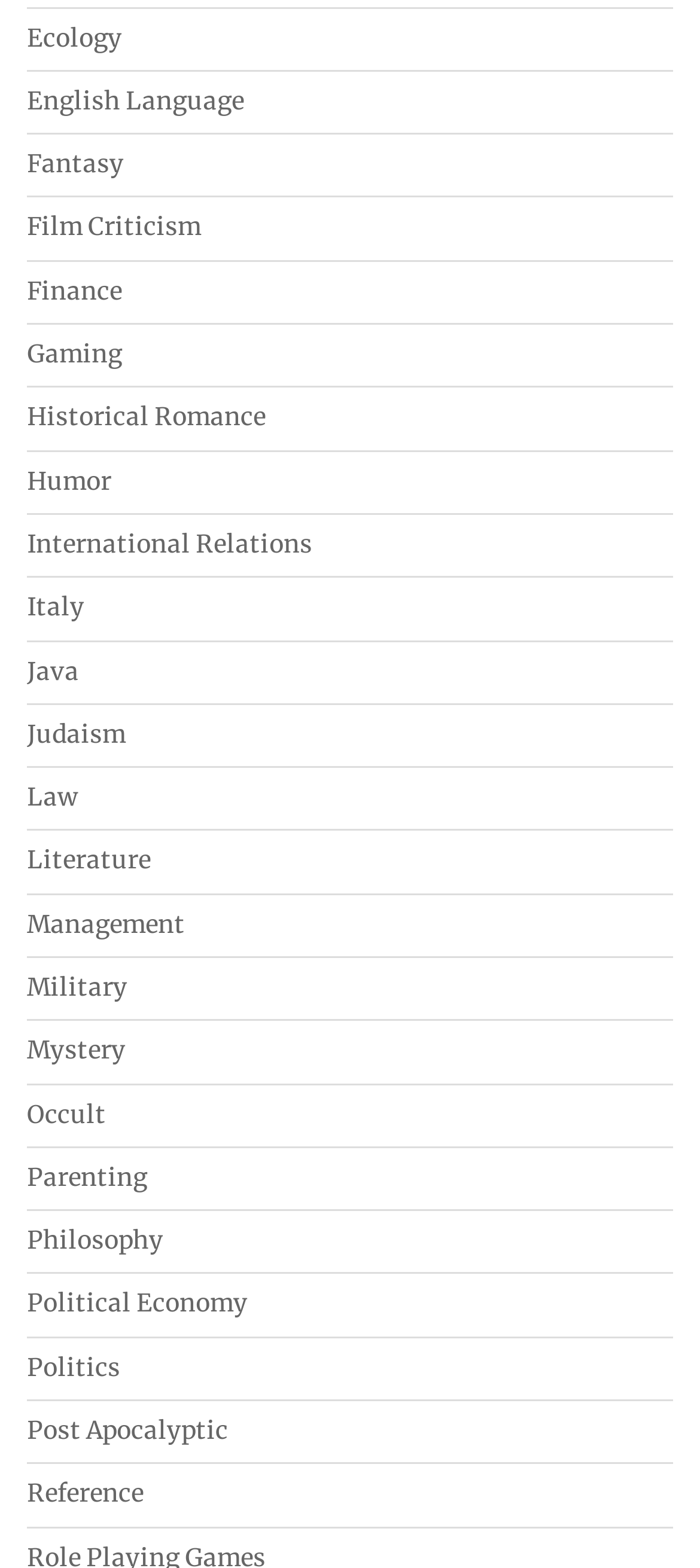Give a one-word or short phrase answer to this question: 
What is the first category on the webpage?

Ecology